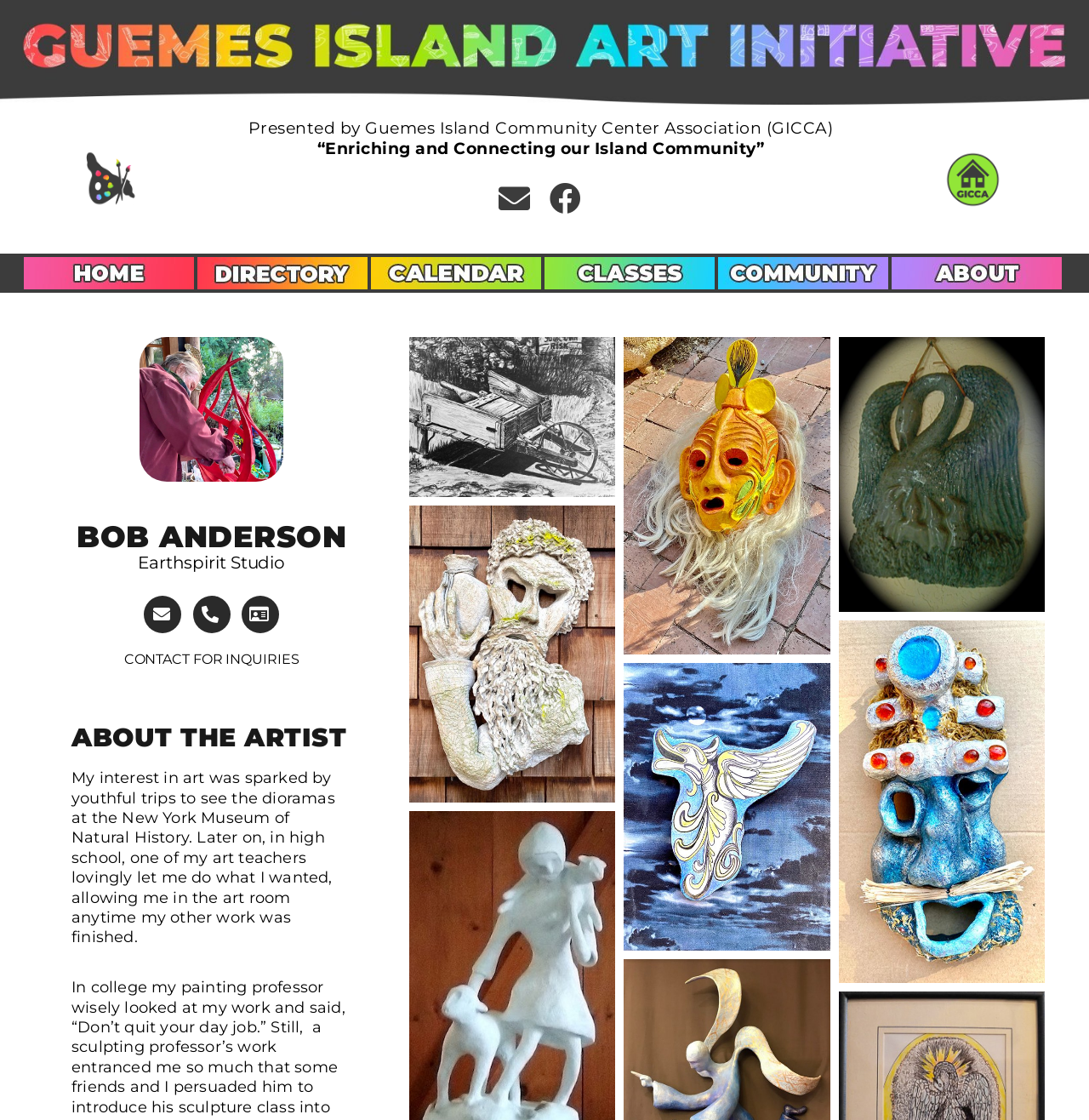Respond to the question with just a single word or phrase: 
What is the name of the studio?

Earthspirit Studio